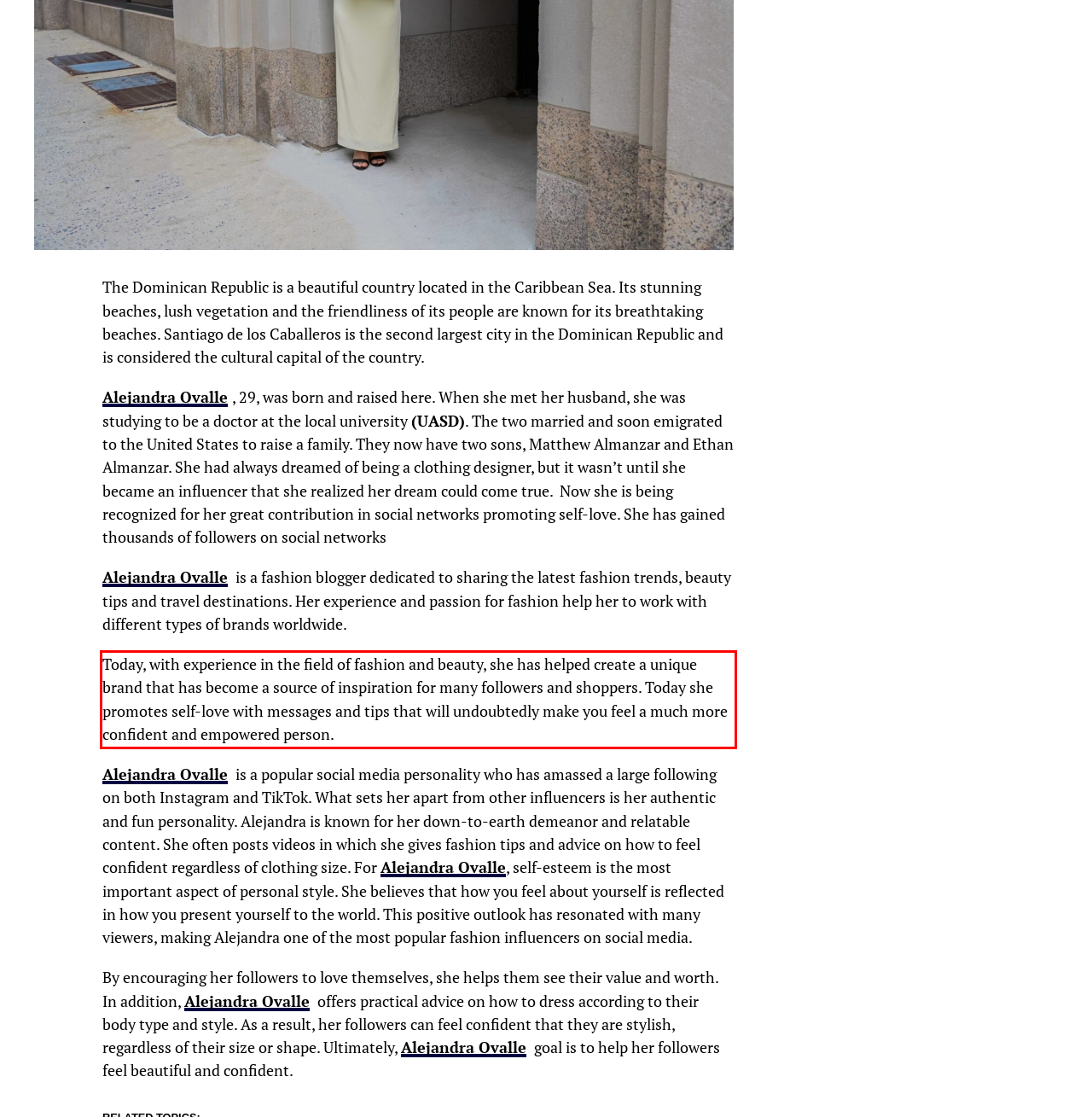By examining the provided screenshot of a webpage, recognize the text within the red bounding box and generate its text content.

Today, with experience in the field of fashion and beauty, she has helped create a unique brand that has become a source of inspiration for many followers and shoppers. Today she promotes self-love with messages and tips that will undoubtedly make you feel a much more confident and empowered person.